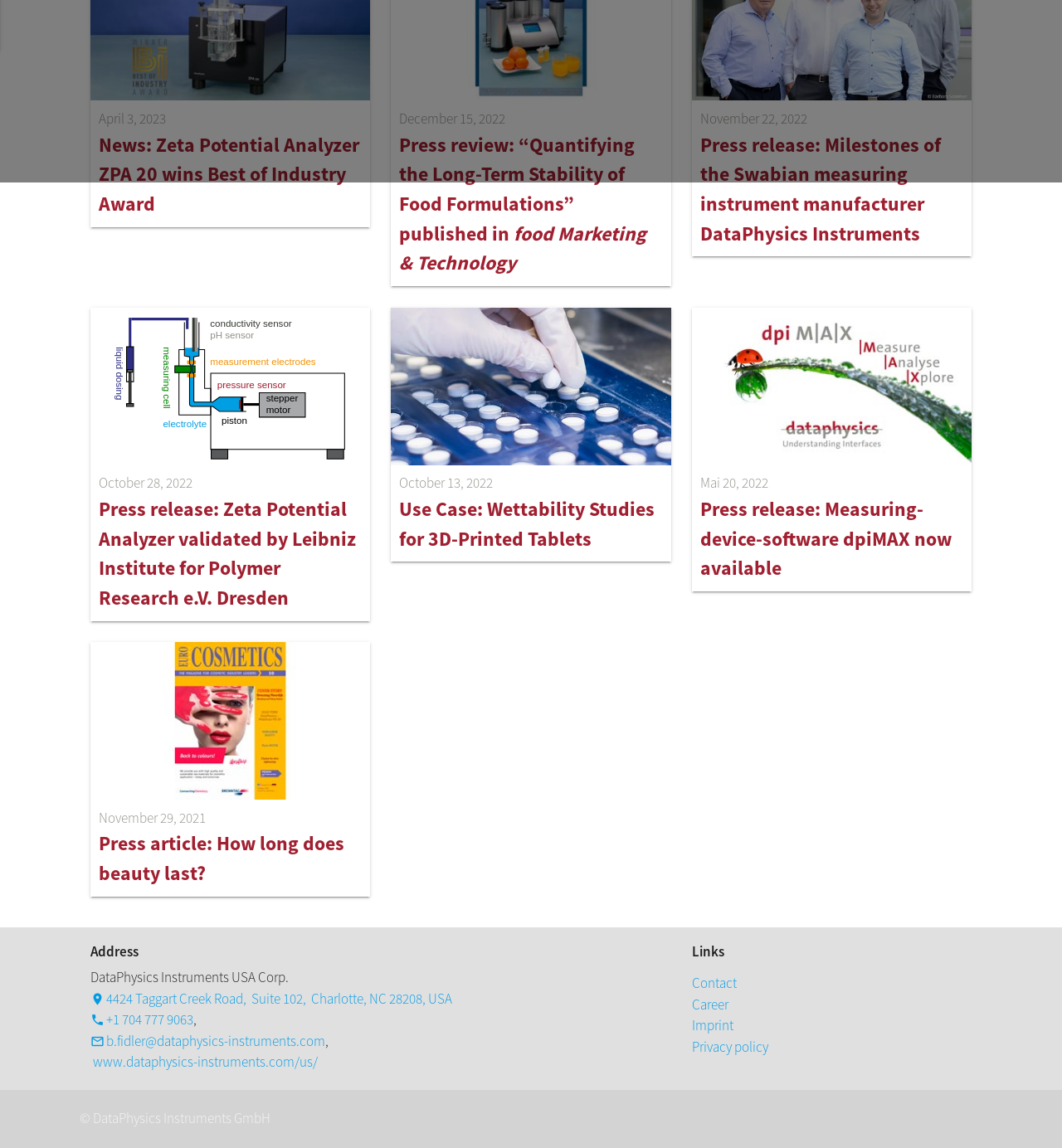Show the bounding box coordinates for the element that needs to be clicked to execute the following instruction: "View press release about Zeta Potential Analyzer". Provide the coordinates in the form of four float numbers between 0 and 1, i.e., [left, top, right, bottom].

[0.085, 0.268, 0.348, 0.541]